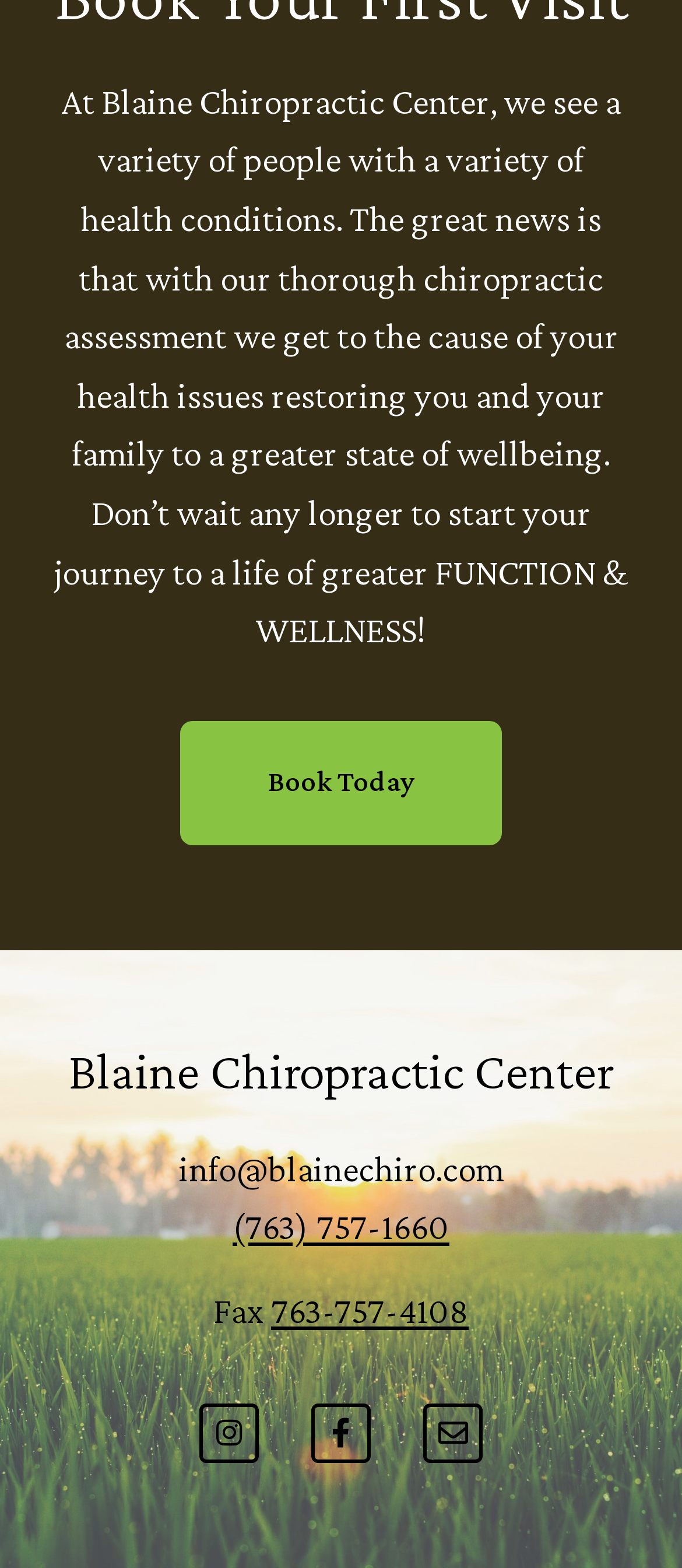Answer the question in a single word or phrase:
How can I contact Blaine Chiropractic Center?

Phone, email, or fax